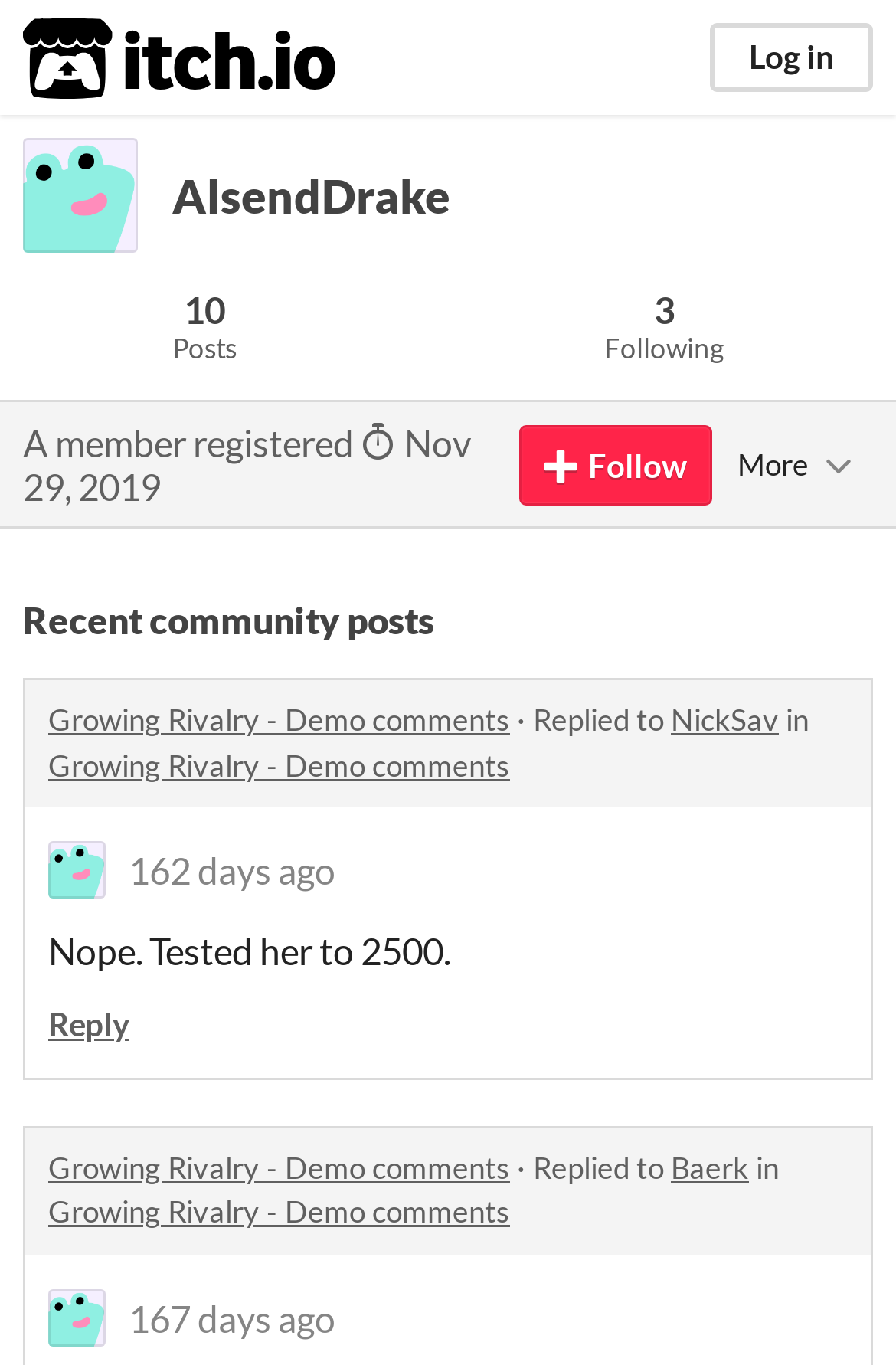Determine the bounding box coordinates of the clickable element necessary to fulfill the instruction: "View recent community posts". Provide the coordinates as four float numbers within the 0 to 1 range, i.e., [left, top, right, bottom].

[0.026, 0.438, 0.974, 0.47]